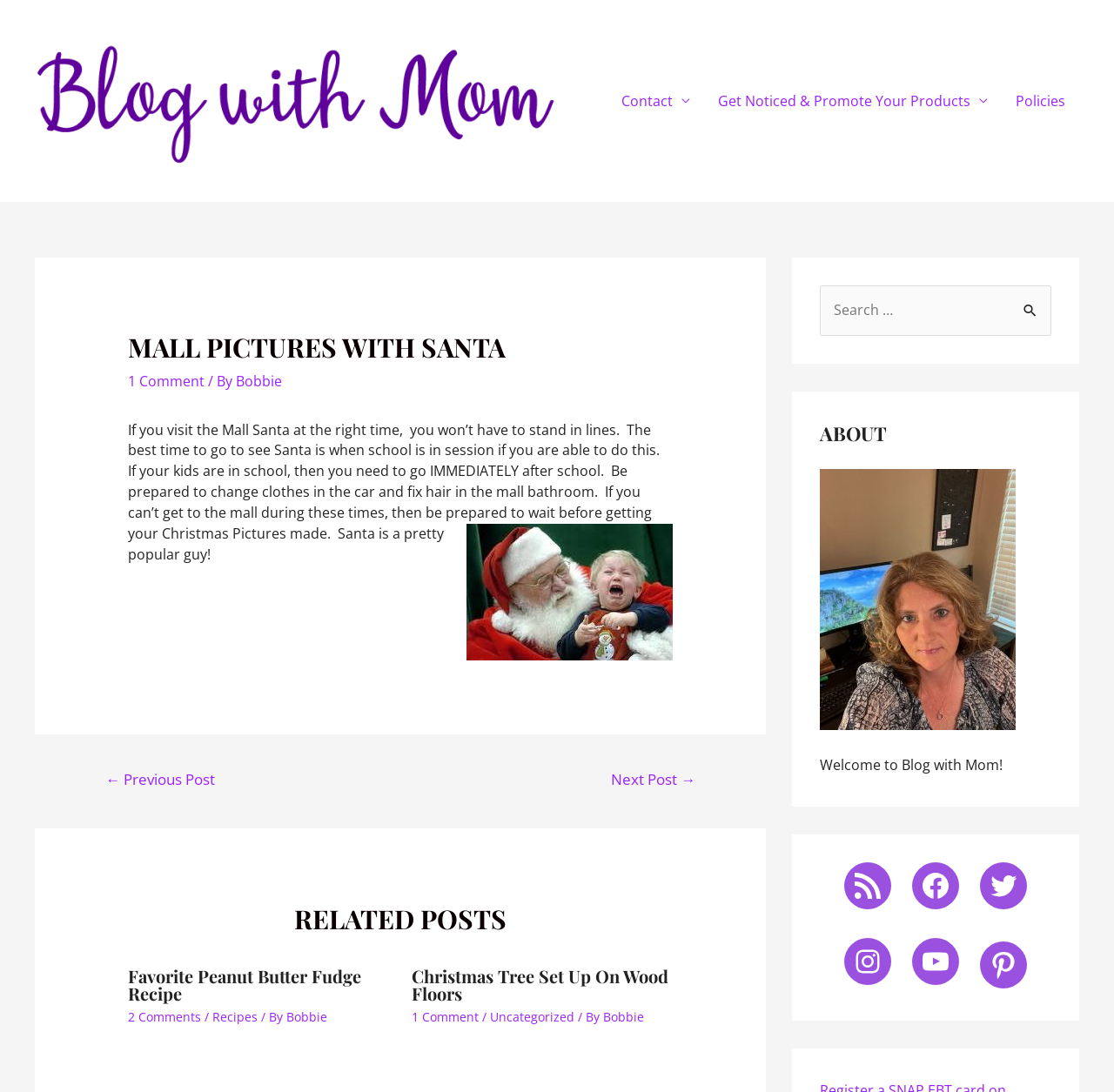Identify the bounding box coordinates of the region I need to click to complete this instruction: "Click on the 'Contact' link".

[0.545, 0.065, 0.632, 0.12]